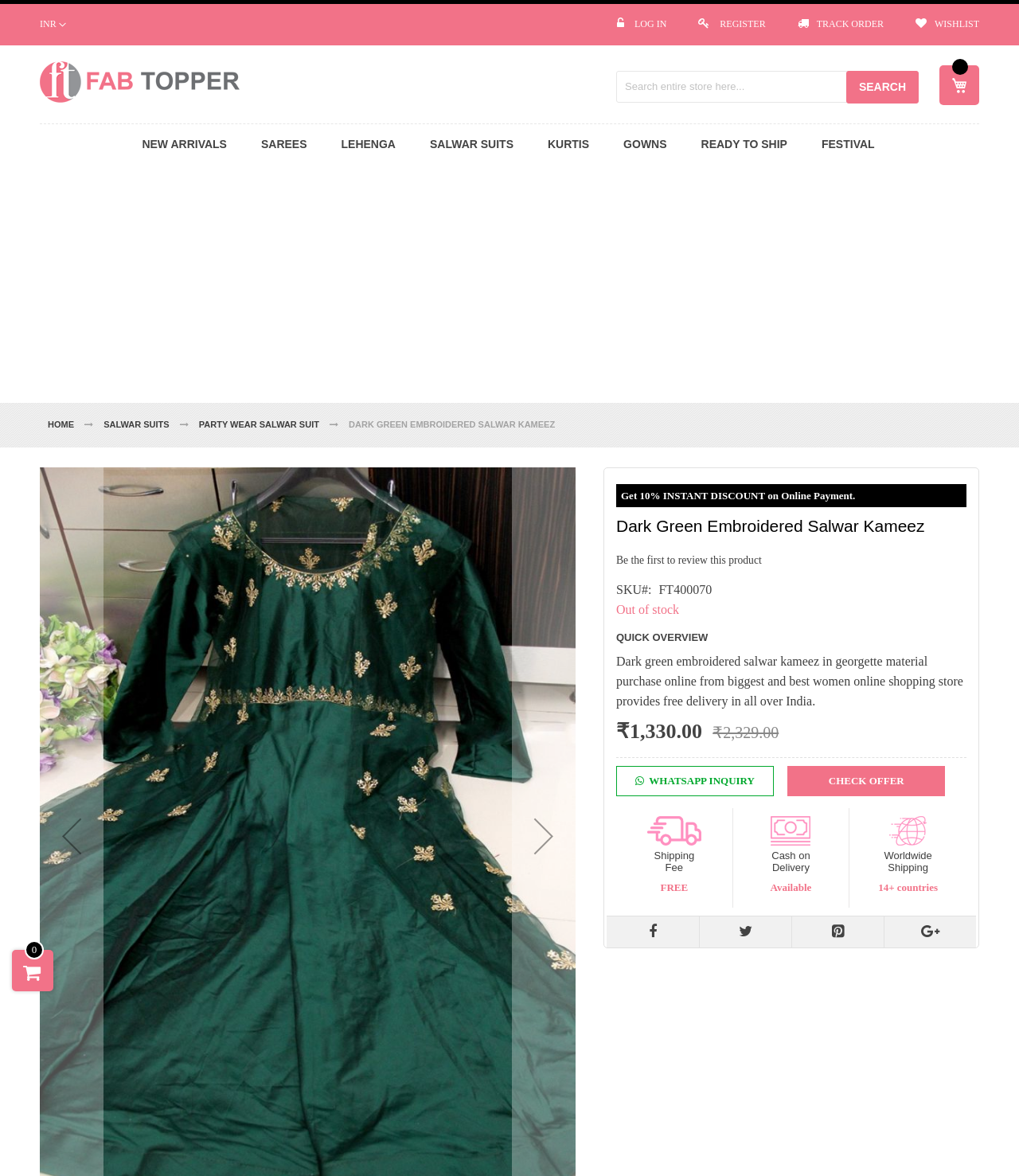Write an extensive caption that covers every aspect of the webpage.

This webpage is an online shopping store, specifically showcasing a dark green embroidered salwar kameez in georgette material. At the top left corner, there is a link to skip to the content, followed by a currency selection option with the Indian Rupee (INR) selected by default. On the top right corner, there are links to log in, register, track orders, and access the wishlist.

Below the top navigation bar, there is a horizontal tab list with various categories, including new arrivals, sarees, lehenga, salwar suits, kurtis, gowns, and ready-to-ship items. Next to the tab list, there is a search bar with a search button.

On the left side of the page, there is a vertical navigation menu with links to the home page, salwar suits, and party wear salwar suits. Below this menu, there is a large advertisement iframe.

The main content of the page is focused on the dark green embroidered salwar kameez, with a heading and a detailed description of the product. There is also a call-to-action to be the first to review this product. The product details include the SKU, availability (currently out of stock), and a quick overview of the product features.

Below the product description, there is a layout table displaying the product price, with an original price of ₹2,329.00 and a discounted price of ₹1,330.00. There are also links to inquire about the product via WhatsApp and to check for offers.

Further down the page, there are sections detailing the shipping fee (free), cash on delivery (available), and worldwide shipping (available in 14+ countries). At the bottom of the page, there are social media links and a link to skip to the end of the images gallery.